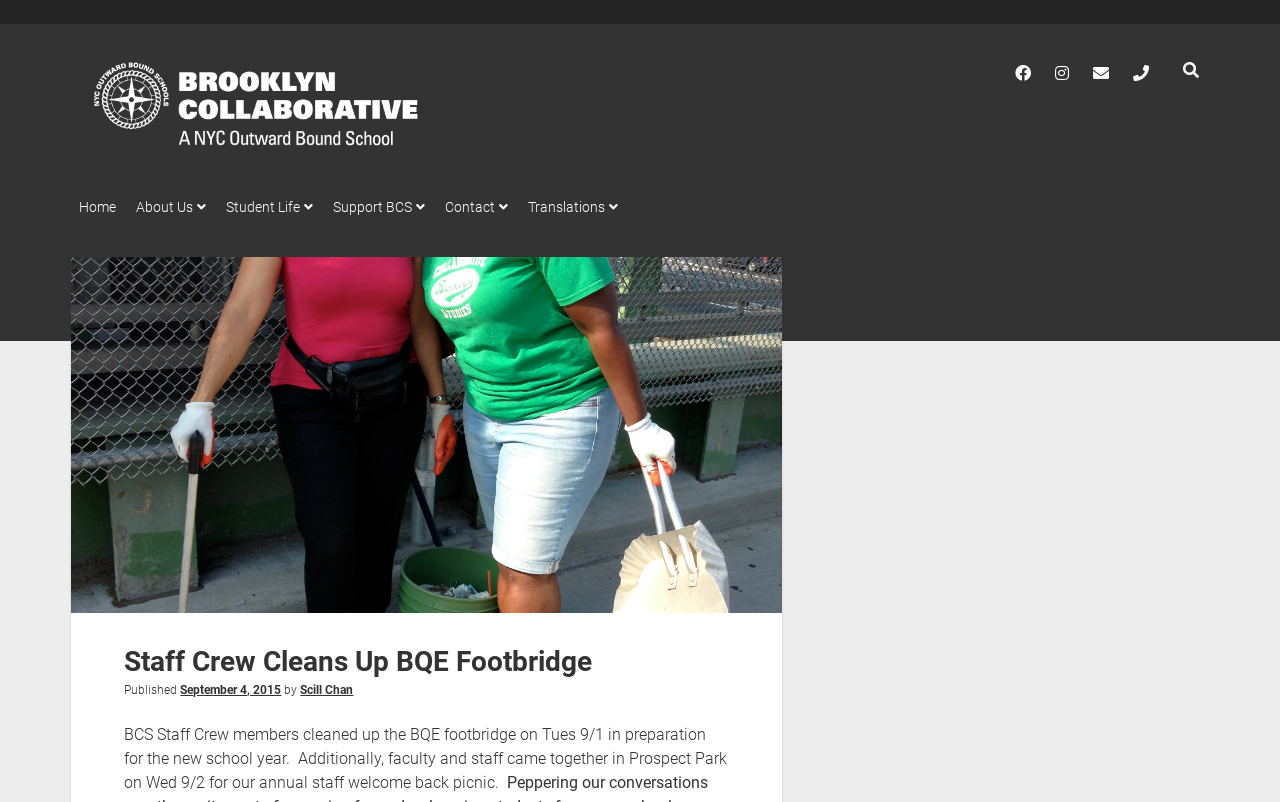Using the details from the image, please elaborate on the following question: What is the purpose of the staff welcome back picnic?

I found the answer by reading the text content of the webpage, which mentions that the faculty and staff came together in Prospect Park on Wed 9/2 for their annual staff welcome back picnic in preparation for the new school year.